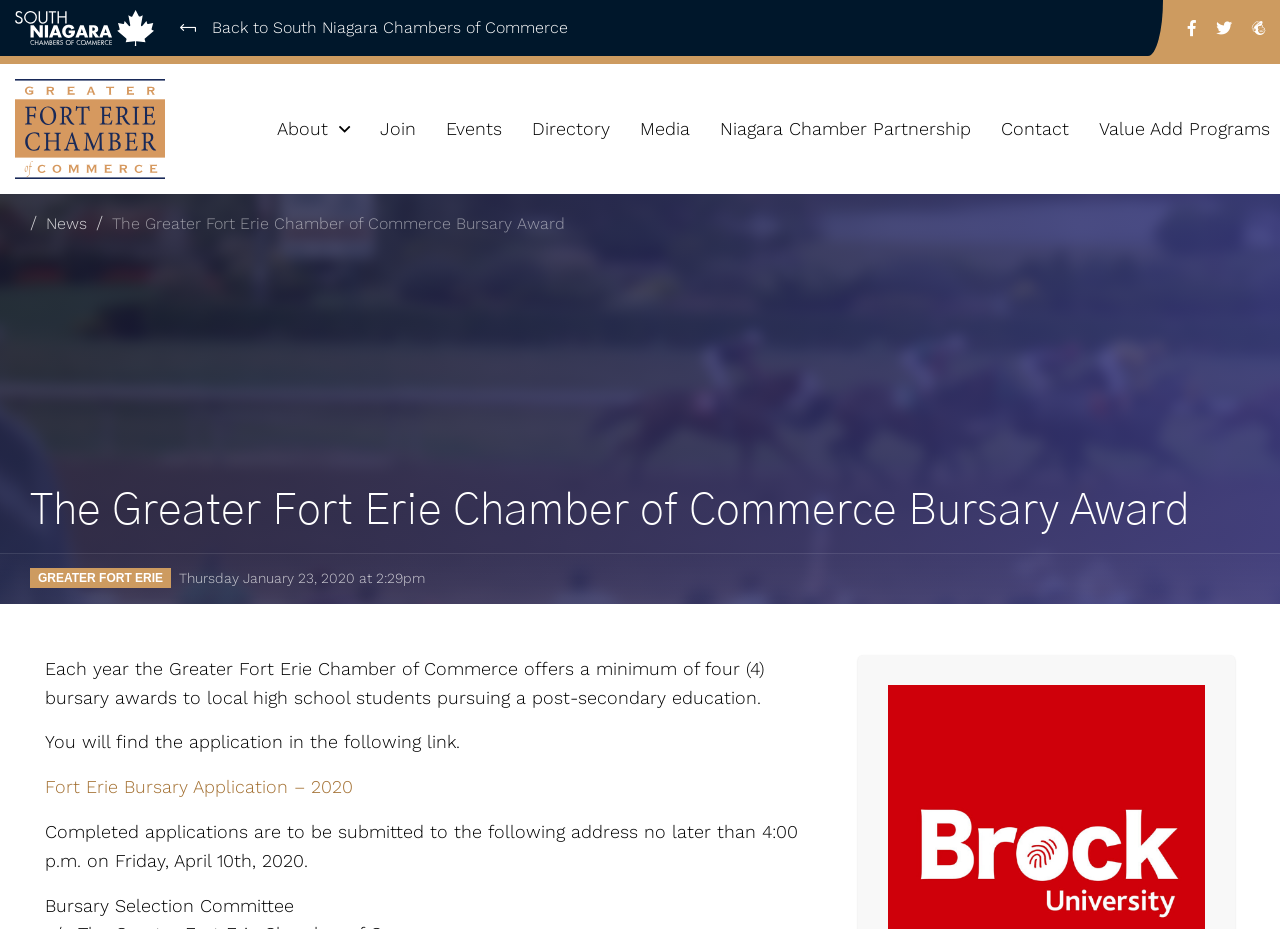Produce an elaborate caption capturing the essence of the webpage.

The webpage is about the Greater Fort Erie Chamber of Commerce Bursary Award. At the top left, there is a link to "South Niagara Chambers of Commerce" accompanied by an image with the same name. Below this, there is a row of links including "About", "Join", "Events", "Directory", "Media", "Niagara Chamber Partnership", and "Contact". 

On the top right, there are three social media links represented by icons. Below these icons, there is a link to "News". The main content of the webpage starts with a heading that reads "The Greater Fort Erie Chamber of Commerce Bursary Award". Below this heading, there is a link to "GREATER FORT ERIE" and a timestamp showing "Thursday January 23, 2020 at 2:29pm". 

The main text of the webpage explains that the Greater Fort Erie Chamber of Commerce offers a minimum of four bursary awards to local high school students pursuing a post-secondary education. It also provides information on how to apply, including a link to the application form and the submission address and deadline. At the bottom, there is a link to an unknown page.